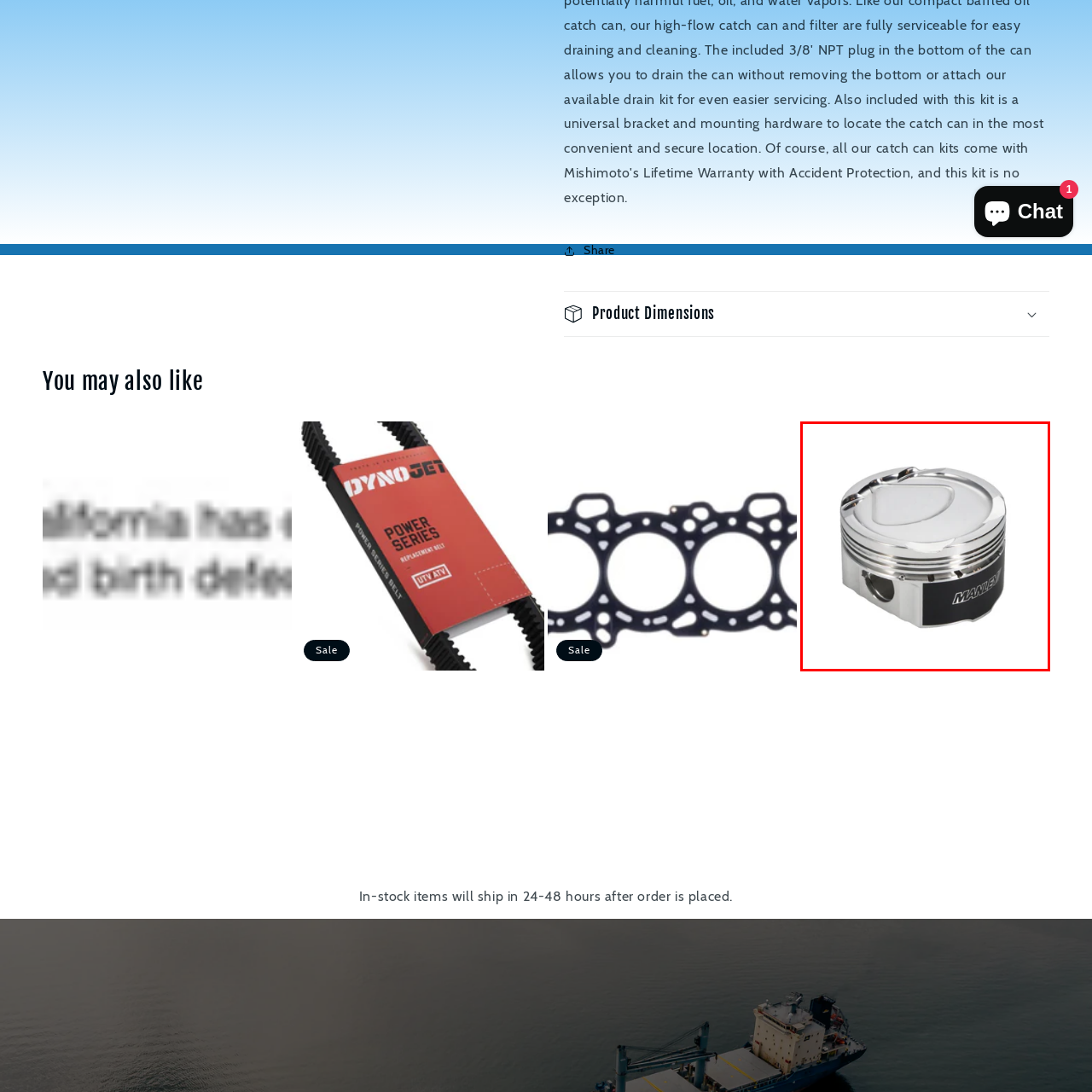Generate an in-depth caption for the image segment highlighted with a red box.

This image showcases a high-performance piston from Manley, specifically designed for the 2013+ Subaru BRZ. The piston features a sleek, polished aluminum finish, highlighting its precision engineering and build quality. Measured at 86.50mm with a +0.5mm bore and designed with a -11.4cc dish, this piston contributes to a compression ratio of 10.0:1, optimizing engine efficiency and power output. The durability and performance enhancements make it a valuable component for automotive enthusiasts looking to upgrade their Subaru’s engine performance. The Manley branding on the side of the piston signifies its quality and reliability in the aftermarket automotive scene.